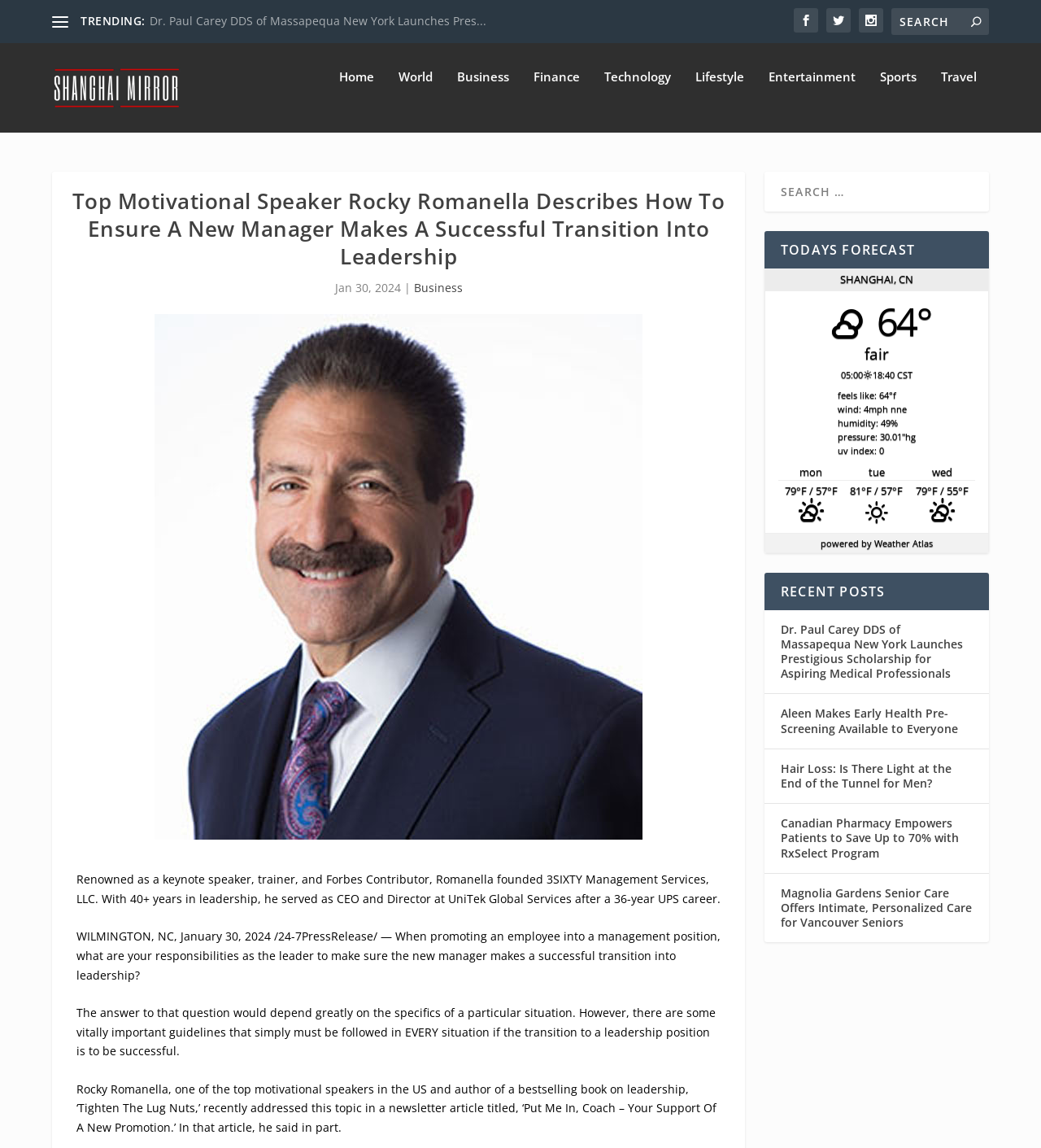Please find the bounding box coordinates for the clickable element needed to perform this instruction: "View the image".

[0.148, 0.254, 0.617, 0.712]